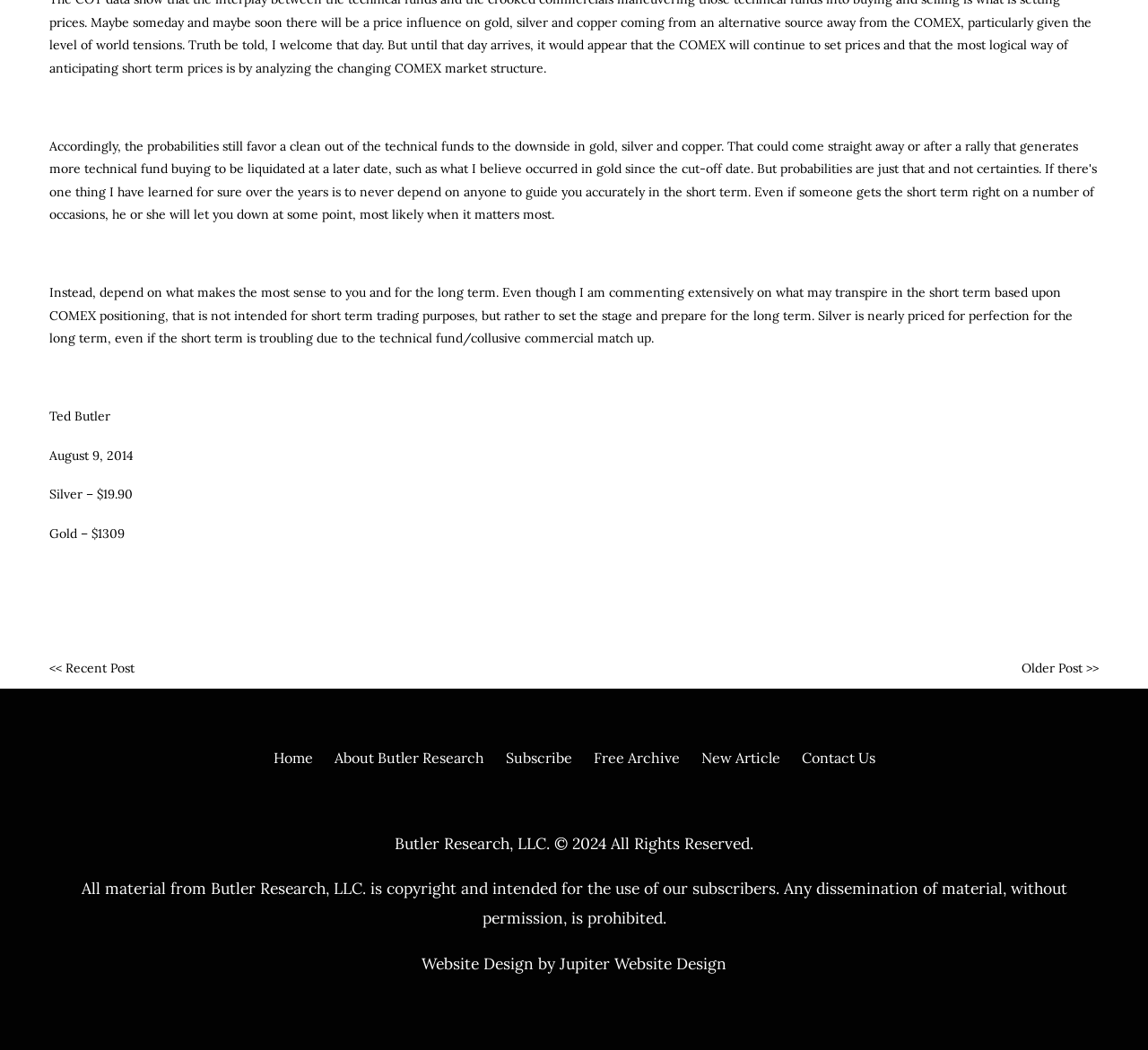Locate the bounding box coordinates of the element to click to perform the following action: 'visit the website designer's page'. The coordinates should be given as four float values between 0 and 1, in the form of [left, top, right, bottom].

[0.488, 0.907, 0.633, 0.927]